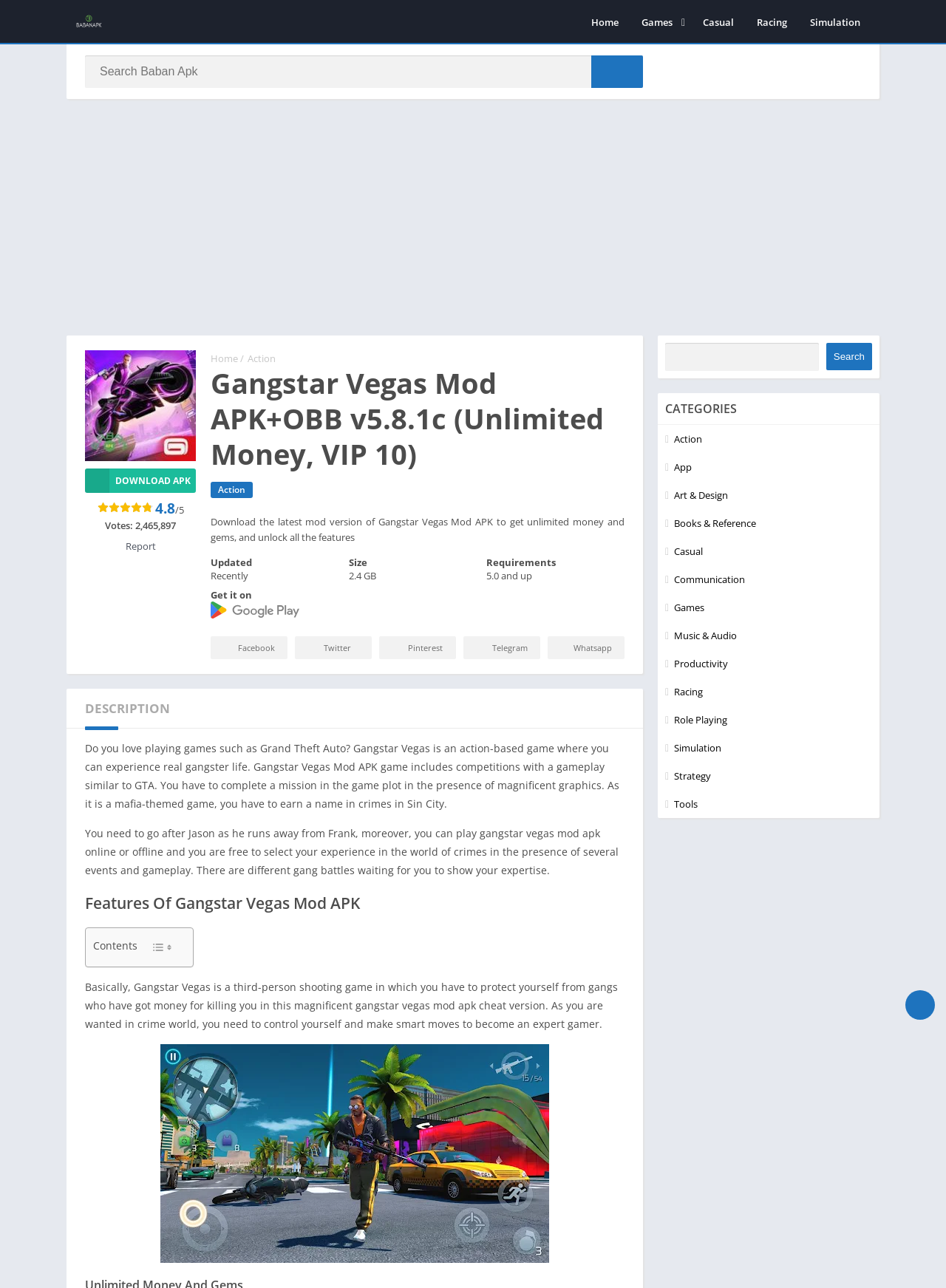Identify the first-level heading on the webpage and generate its text content.

Gangstar Vegas Mod APK+OBB v5.8.1c (Unlimited Money, VIP 10)